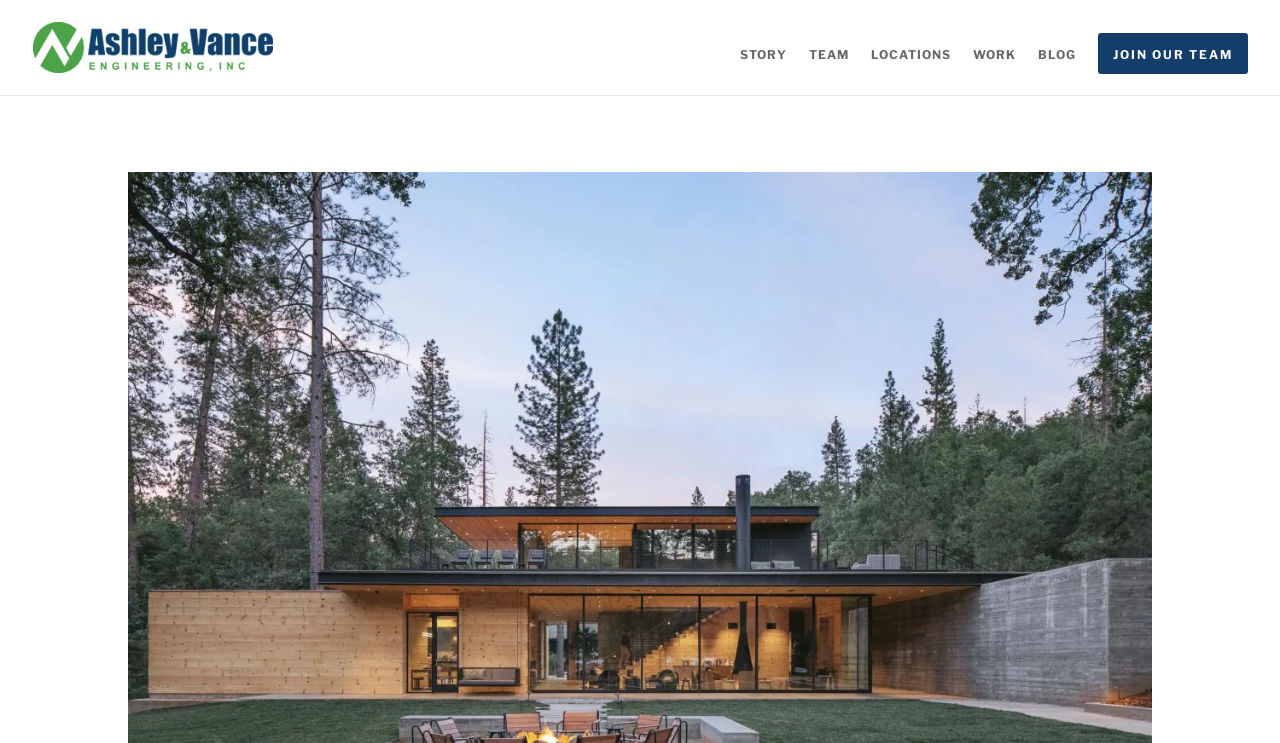Please specify the bounding box coordinates in the format (top-left x, top-left y, bottom-right x, bottom-right y), with values ranging from 0 to 1. Identify the bounding box for the UI component described as follows: LOCATIONS

[0.68, 0.065, 0.743, 0.128]